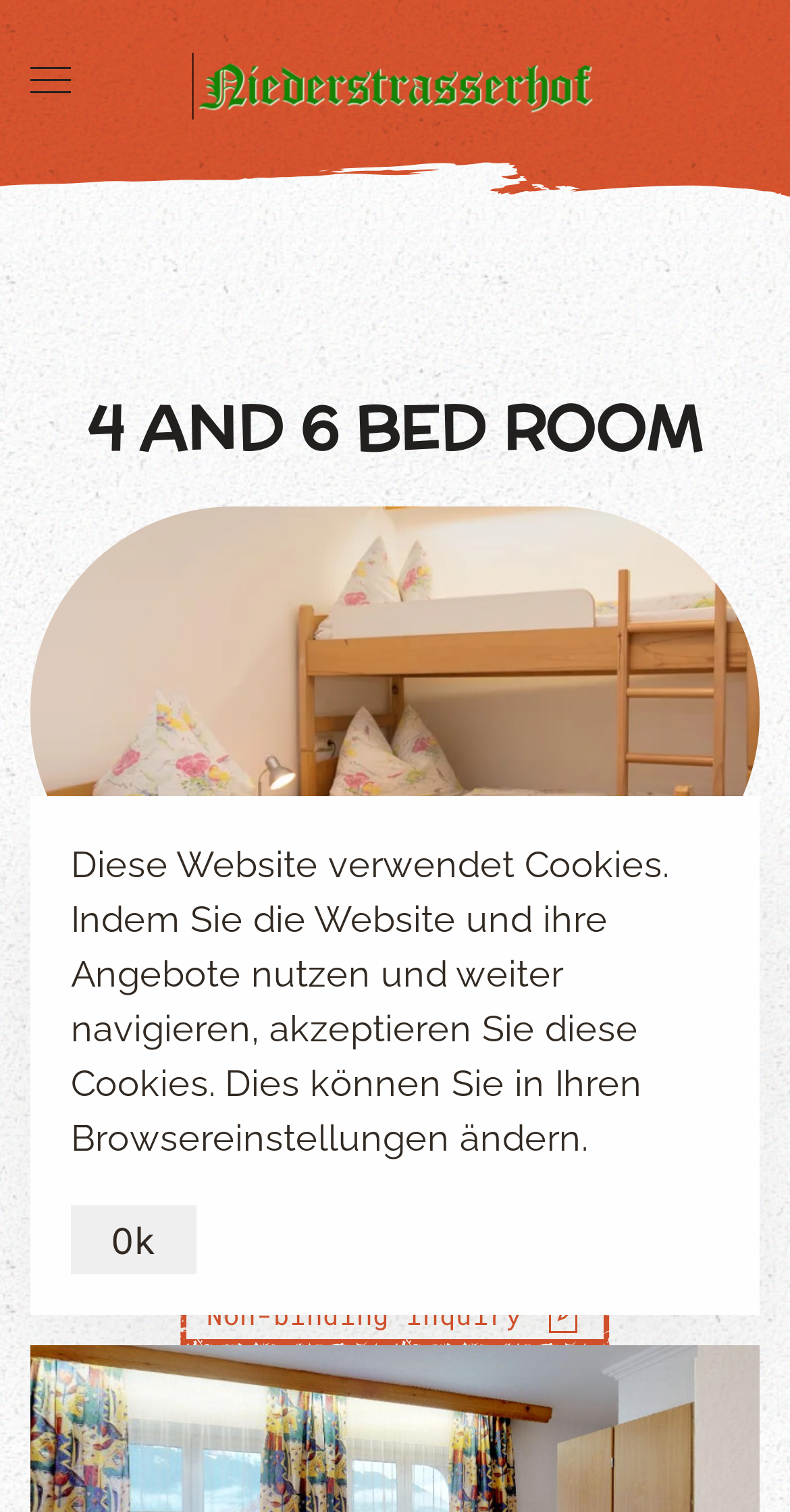Provide the bounding box coordinates for the UI element described in this sentence: "aria-label="Open menu"". The coordinates should be four float values between 0 and 1, i.e., [left, top, right, bottom].

[0.013, 0.0, 0.115, 0.107]